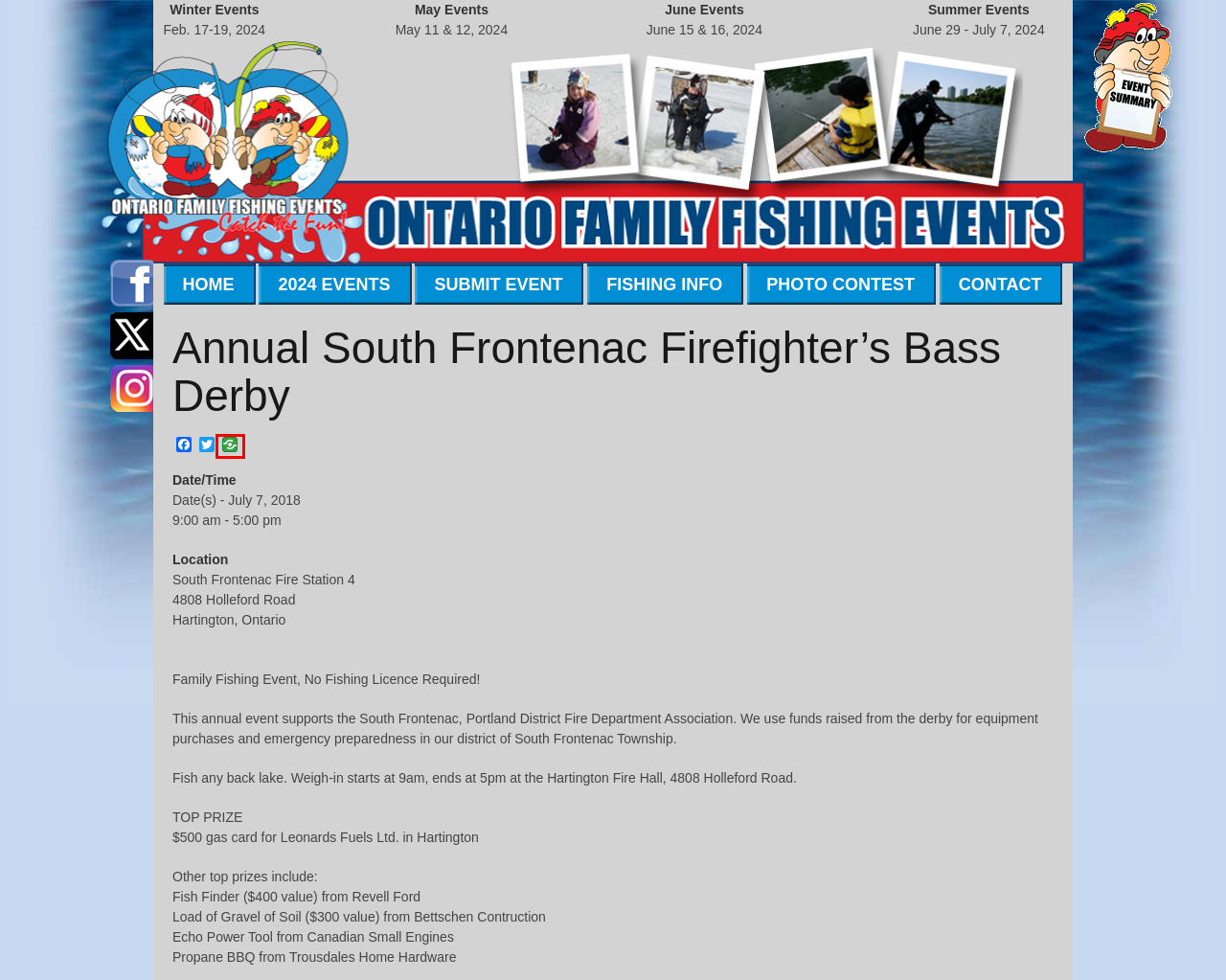Review the screenshot of a webpage which includes a red bounding box around an element. Select the description that best fits the new webpage once the element in the bounding box is clicked. Here are the candidates:
A. Ontario Federation of Anglers and Hunters | The VOICE of Anglers and Hunters
B. Ontario OUT of Doors | Canada’s Best Outdoor Hunting & Travel Magazine
C. Contact | Ontario Family Fishing Events
D. 2024 Events | Ontario Family Fishing Events
E. Submit Event | Ontario Family Fishing Events
F. AddToAny - Share
G. Photo Contest | Ontario Family Fishing Events
H. Fishing Information | Ontario Family Fishing Events

F